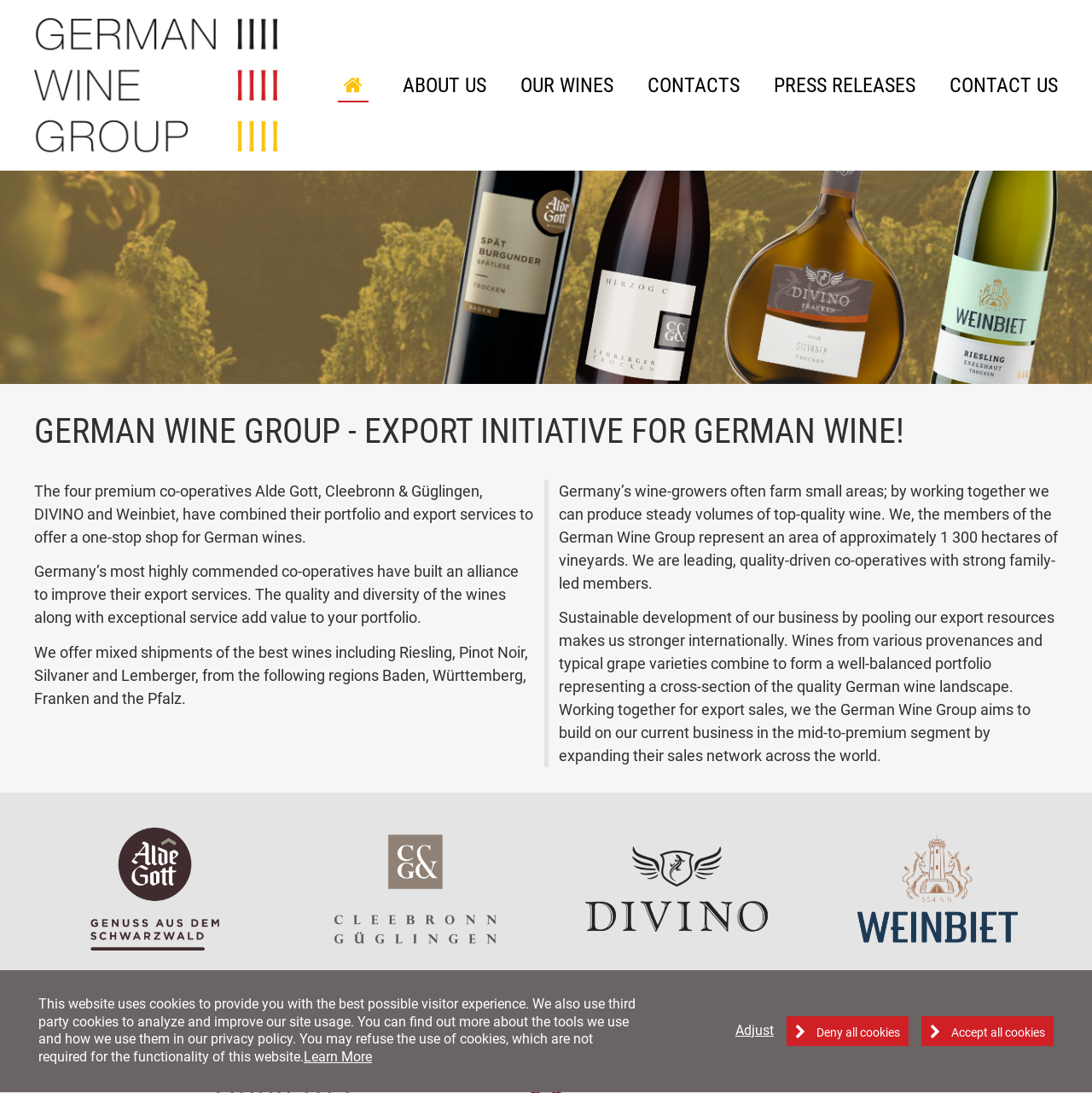Please specify the bounding box coordinates in the format (top-left x, top-left y, bottom-right x, bottom-right y), with values ranging from 0 to 1. Identify the bounding box for the UI component described as follows: Adjust

[0.673, 0.935, 0.708, 0.95]